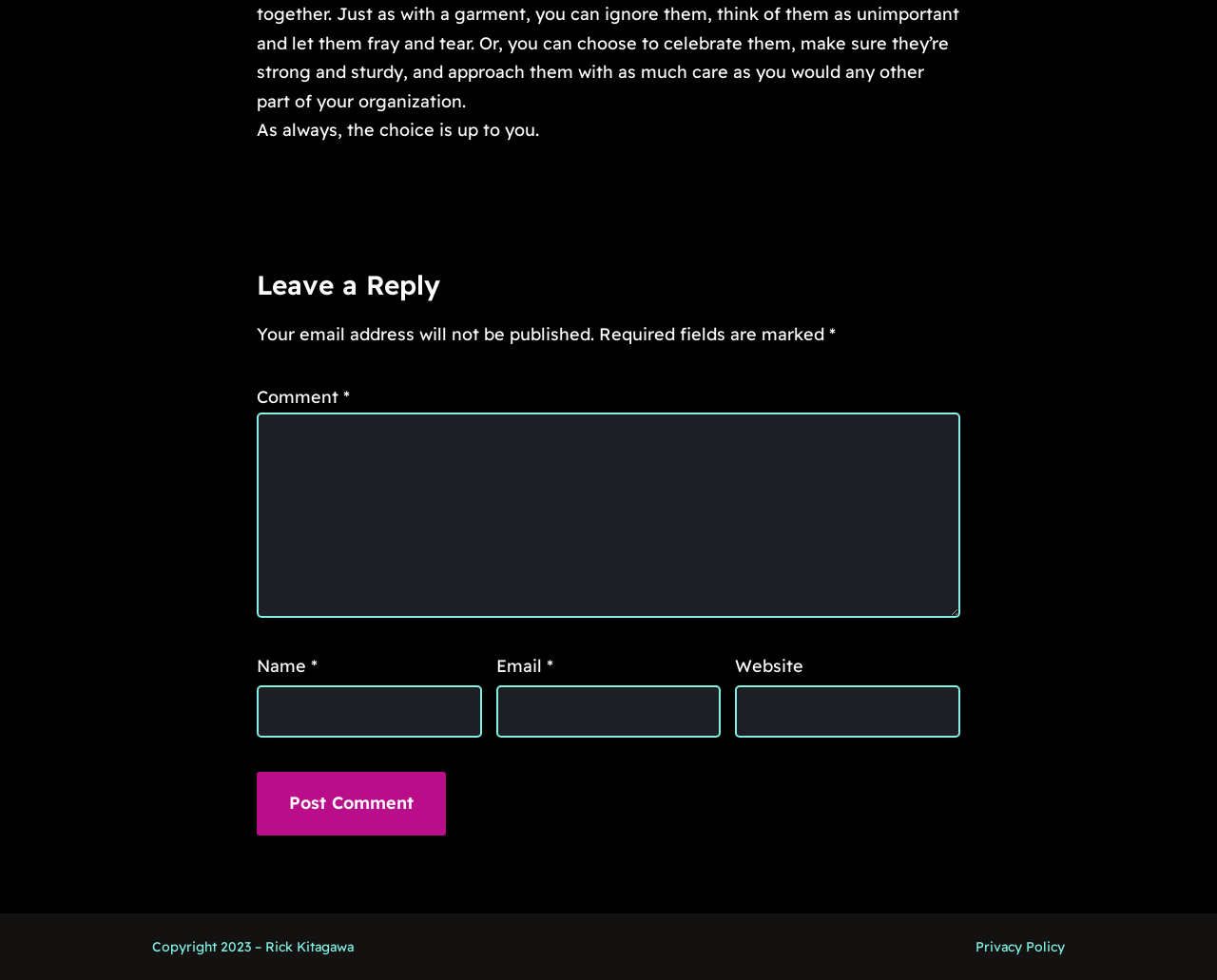Identify the bounding box for the UI element described as: "Safety & Protection". Ensure the coordinates are four float numbers between 0 and 1, formatted as [left, top, right, bottom].

None